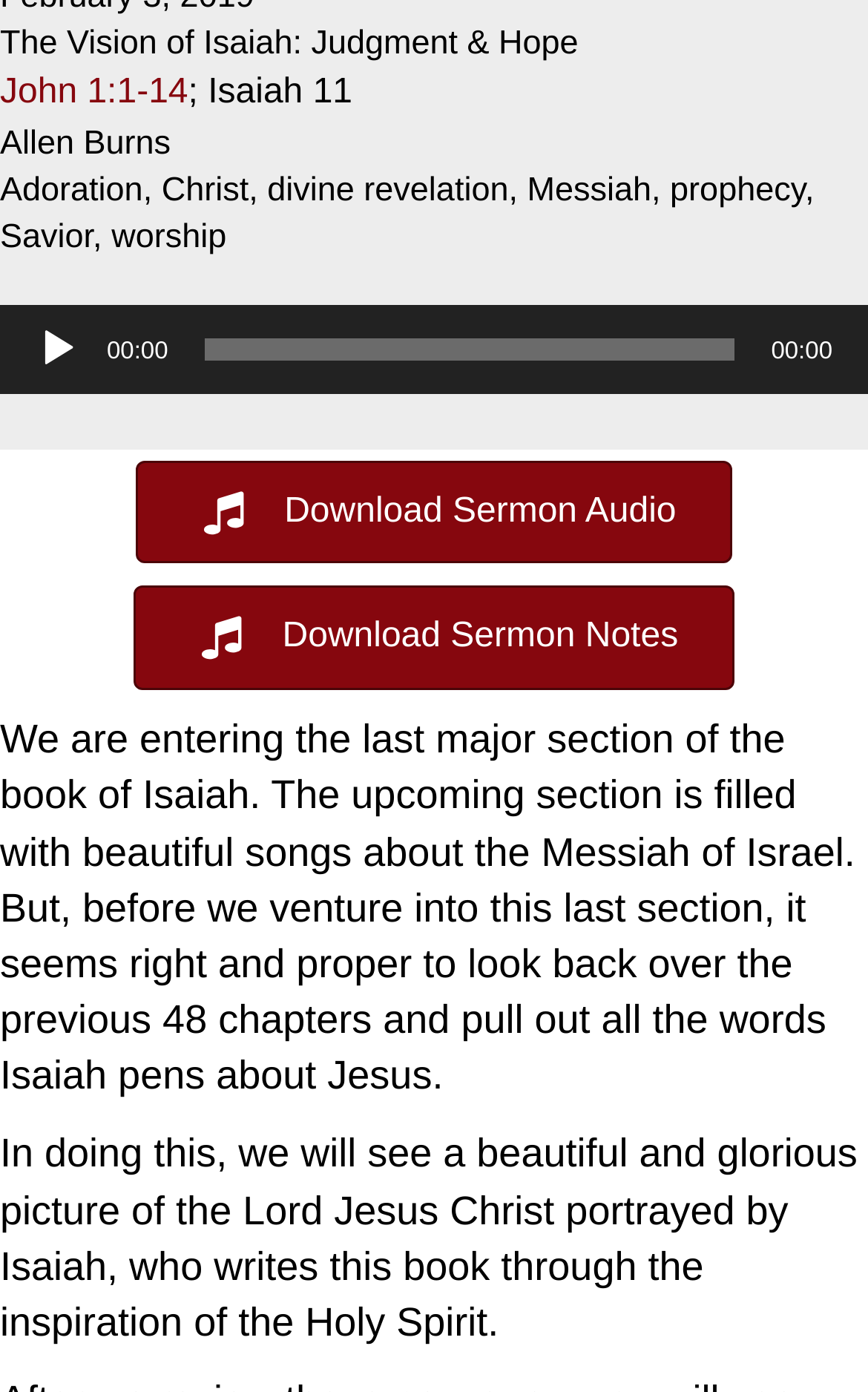Find the bounding box coordinates for the element that must be clicked to complete the instruction: "View February 2021". The coordinates should be four float numbers between 0 and 1, indicated as [left, top, right, bottom].

None